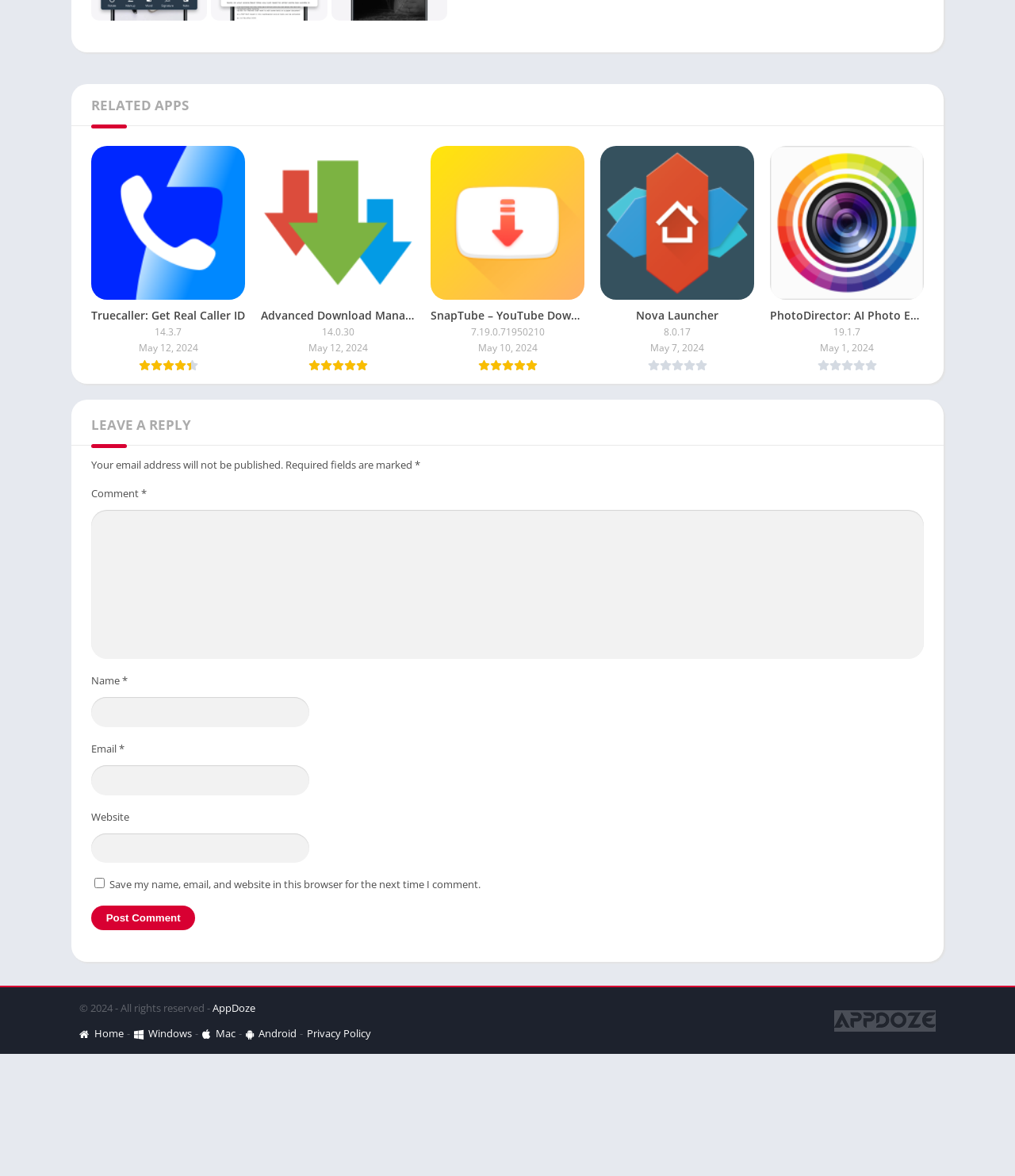Identify the bounding box coordinates of the region that should be clicked to execute the following instruction: "Leave a reply".

[0.09, 0.353, 0.91, 0.379]